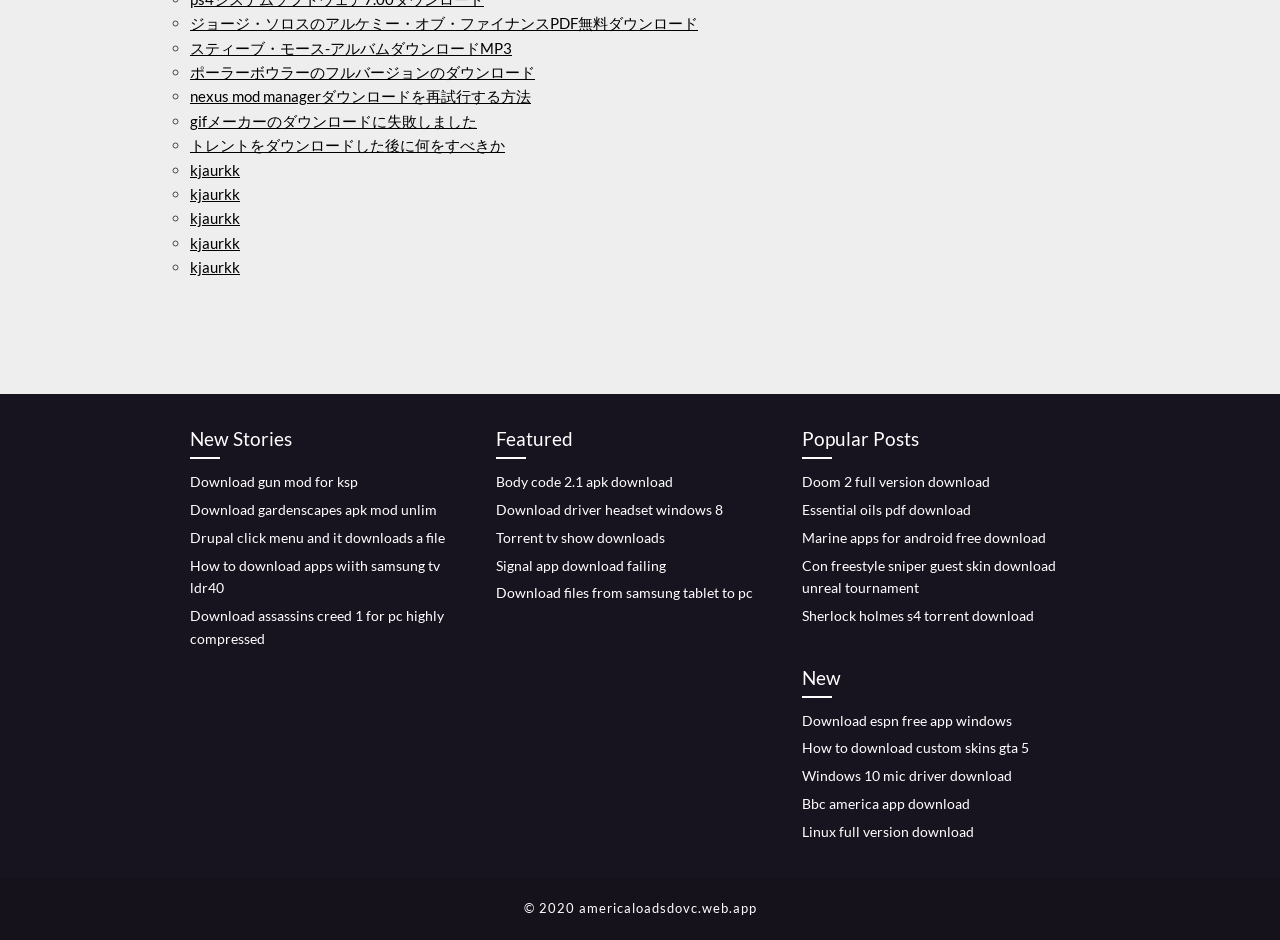Please provide the bounding box coordinates for the element that needs to be clicked to perform the following instruction: "Read the article by Audrey Benedict". The coordinates should be given as four float numbers between 0 and 1, i.e., [left, top, right, bottom].

None